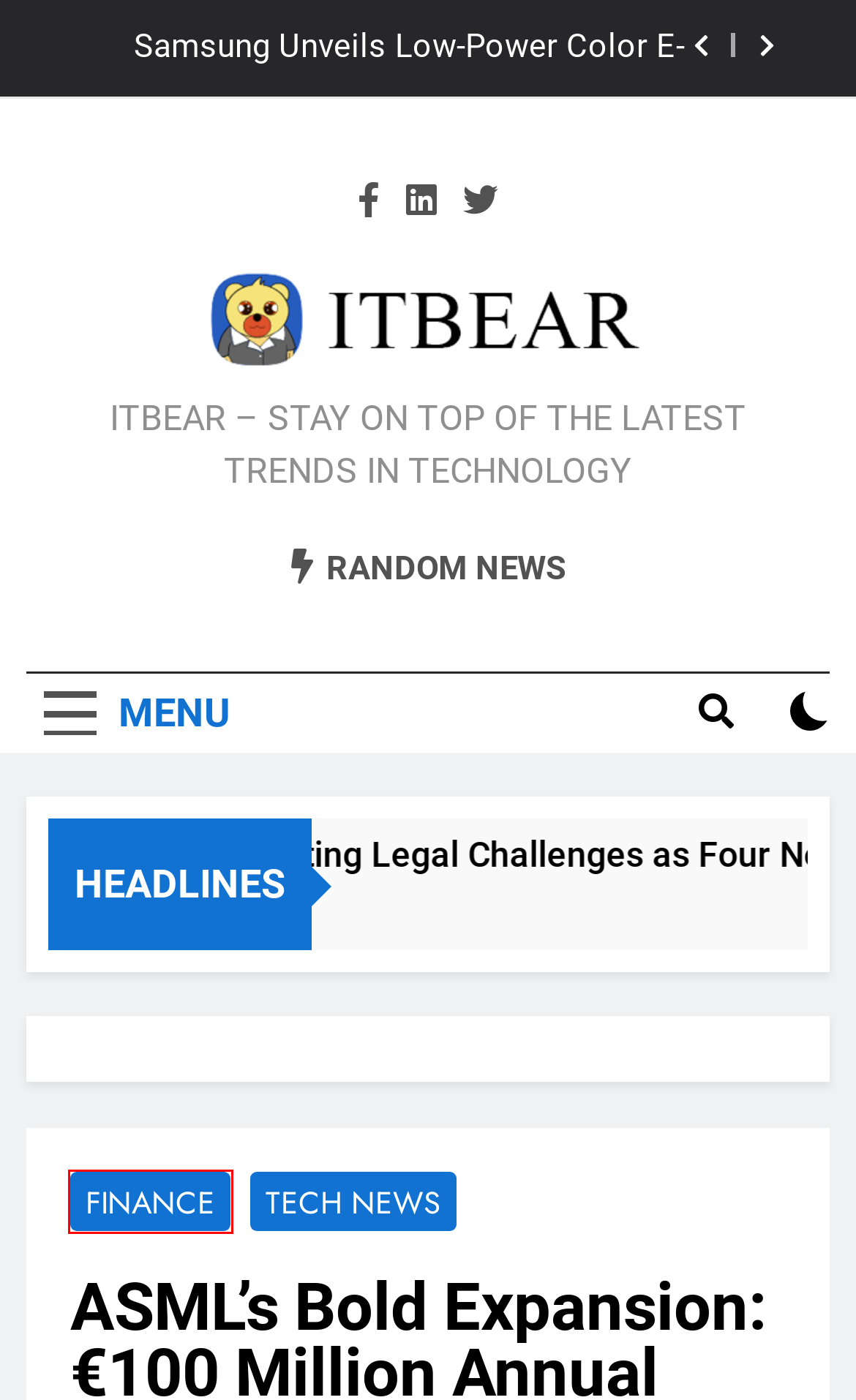Examine the screenshot of a webpage with a red bounding box around a UI element. Your task is to identify the webpage description that best corresponds to the new webpage after clicking the specified element. The given options are:
A. Tech News
B. Finance
C. baidu
D. Lexus
E. Apple’s Xcode 16 Beta: 16GB Memory Minimum for New AI Code Completion Feature
F. Mobile
G. ITBEAR – STAY ON TOP OF THE LATEST TRENDS IN TECHNOLOGY
H. AMD

B